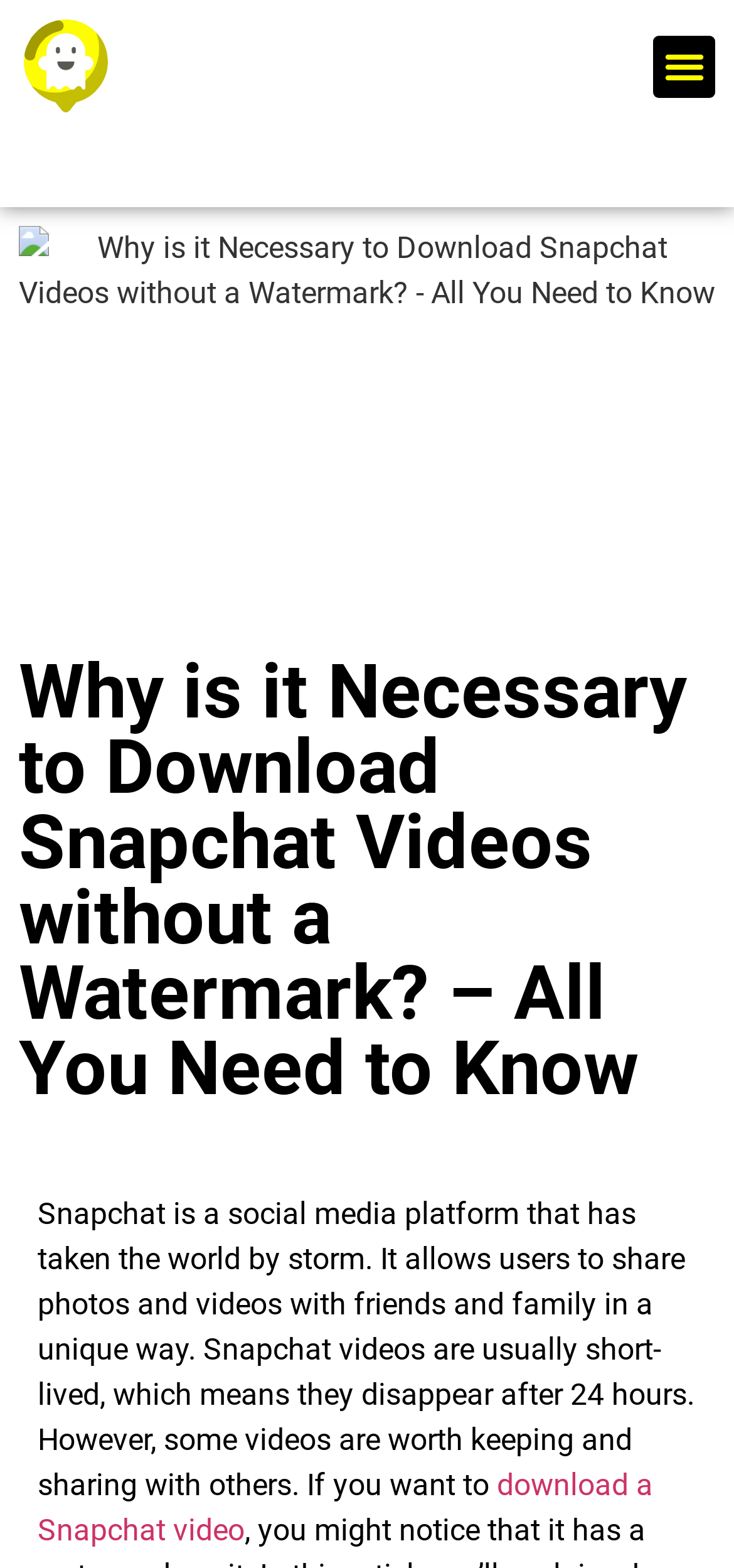What is the purpose of the Snapchat platform?
Look at the image and answer with only one word or phrase.

Share photos and videos